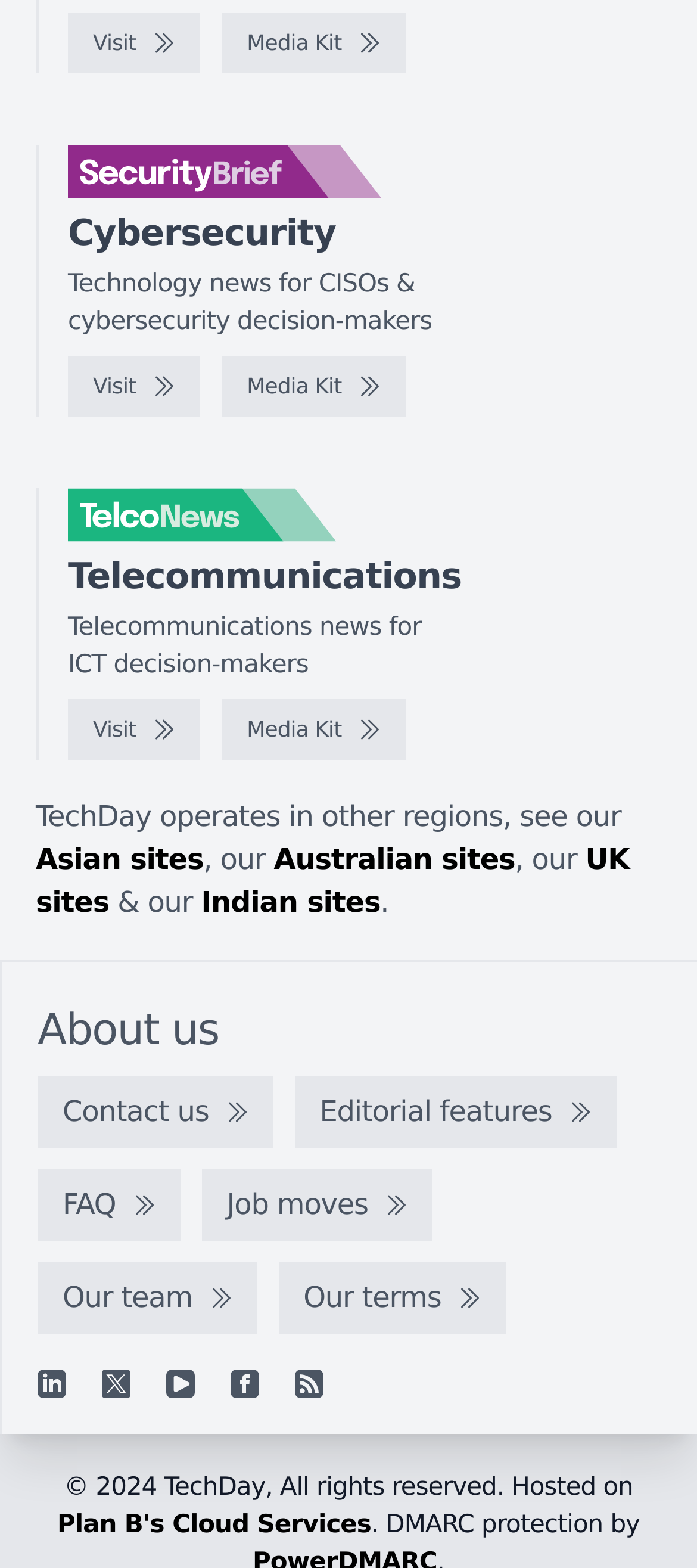How many logos are displayed on the webpage?
Using the image as a reference, answer the question with a short word or phrase.

3